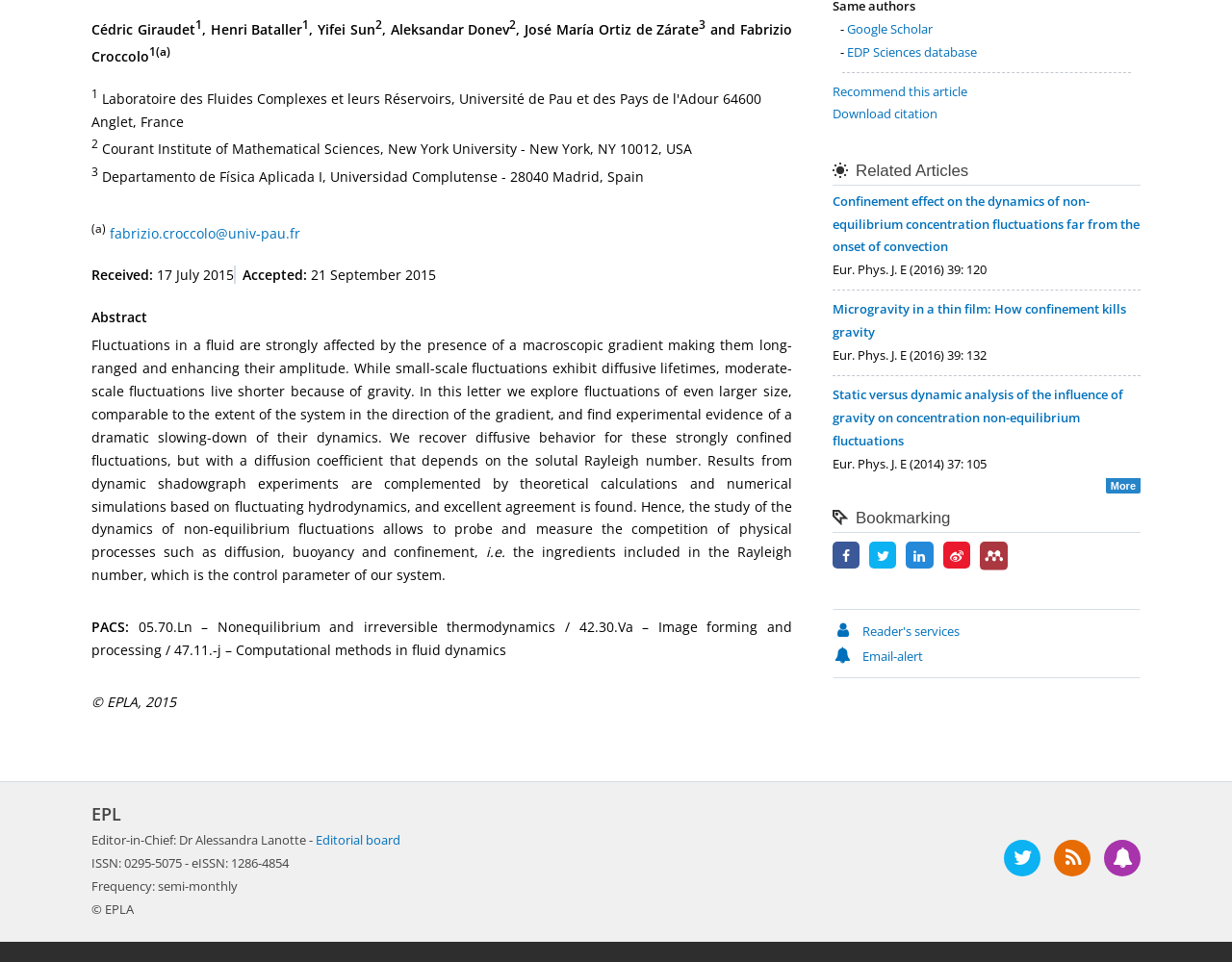Bounding box coordinates are specified in the format (top-left x, top-left y, bottom-right x, bottom-right y). All values are floating point numbers bounded between 0 and 1. Please provide the bounding box coordinate of the region this sentence describes: title="Share on Twitter"

[0.706, 0.569, 0.728, 0.587]